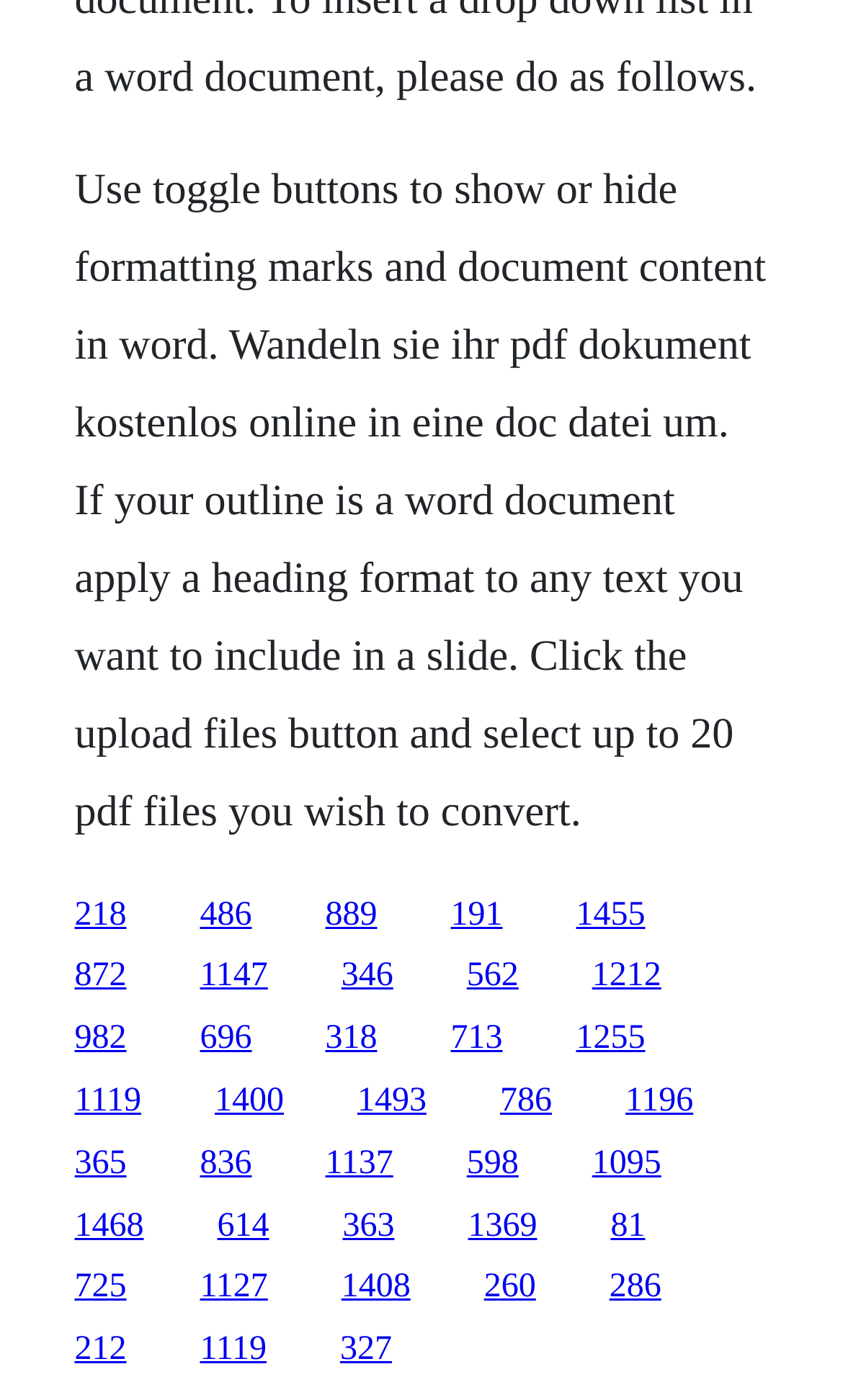What is the file format that can be converted from PDF?
Please provide a single word or phrase as your answer based on the image.

Doc